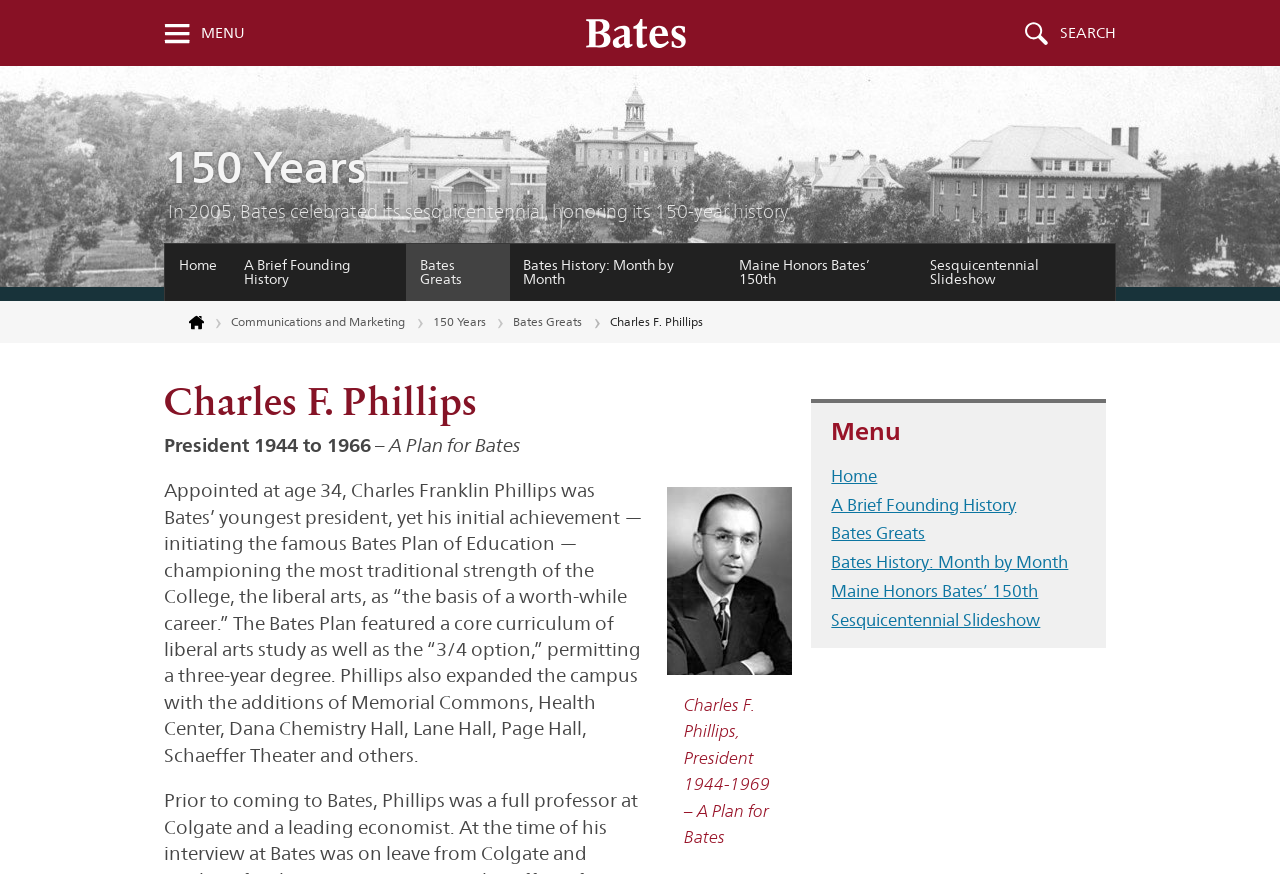Create an elaborate caption that covers all aspects of the webpage.

The webpage is about Charles F. Phillips, the president of Bates College from 1944 to 1966. At the top left corner, there is a "MENU" link, followed by the Bates College wordmark. On the top right corner, there is a sitewide search textbox and a "Submit" button. 

Below the top section, there is a heading that reads "150 Years In 2005, Bates celebrated its sesquicentennial, honoring its 150-year history" with a link to "150 Years" underneath. 

To the right of the heading, there are several links, including "Home", "A Brief Founding History", "Bates Greats", "Bates History: Month by Month", "Maine Honors Bates’ 150th", and "Sesquicentennial Slideshow". 

Below these links, there is a section dedicated to Charles F. Phillips. It starts with a heading "Charles F. Phillips" and then displays a brief description of him, including his tenure as president and his achievements, such as initiating the Bates Plan of Education. 

To the right of the description, there is a figure with a caption that reads "Charles F. Phillips, President 1944-1969 – A Plan for Bates". 

At the bottom of the page, there is a complementary section with a "Menu" heading and the same set of links as above.